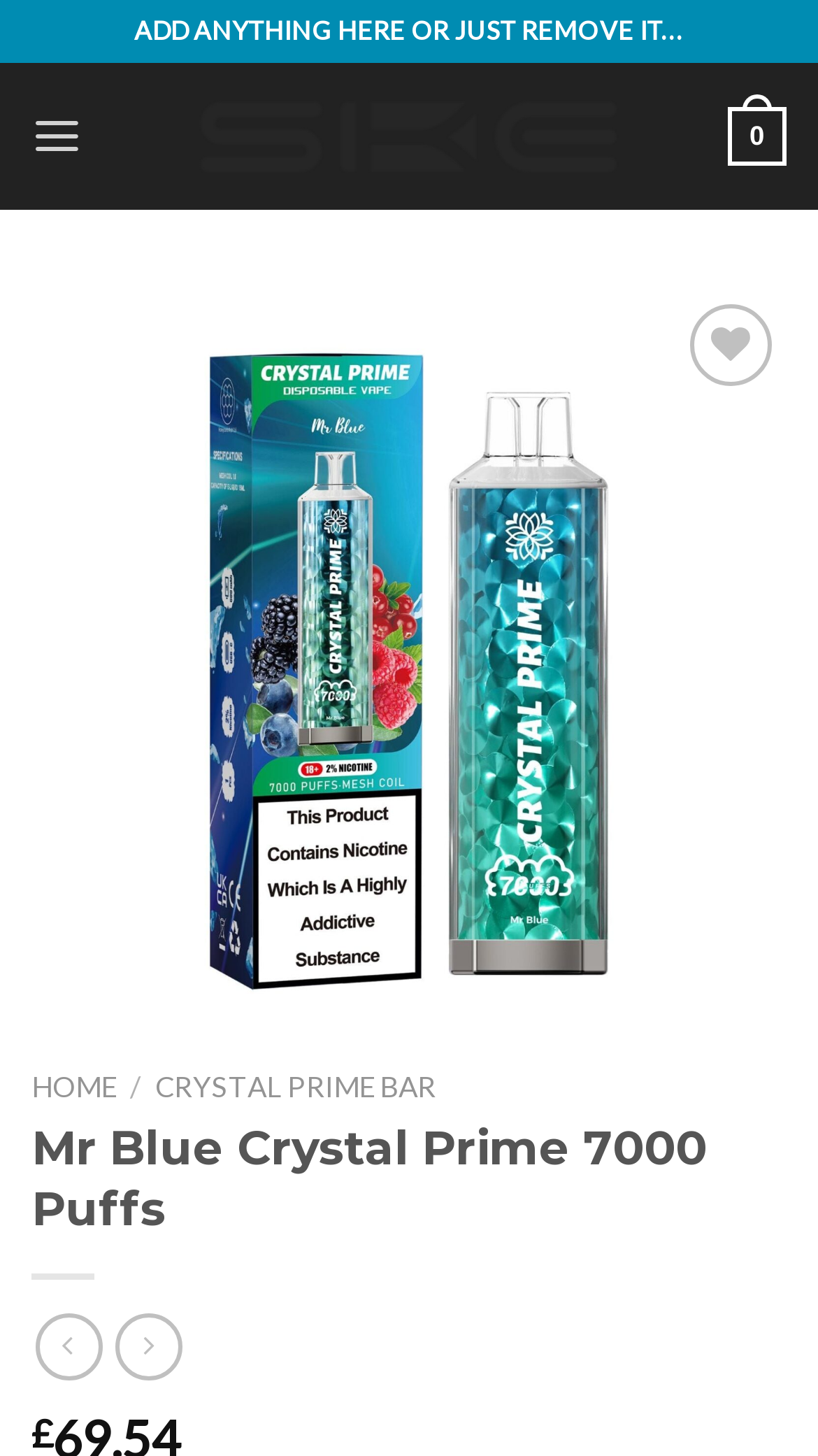Provide a one-word or short-phrase response to the question:
What is the name of the vaping device?

Mr Blue Crystal Prime 7000 Puffs